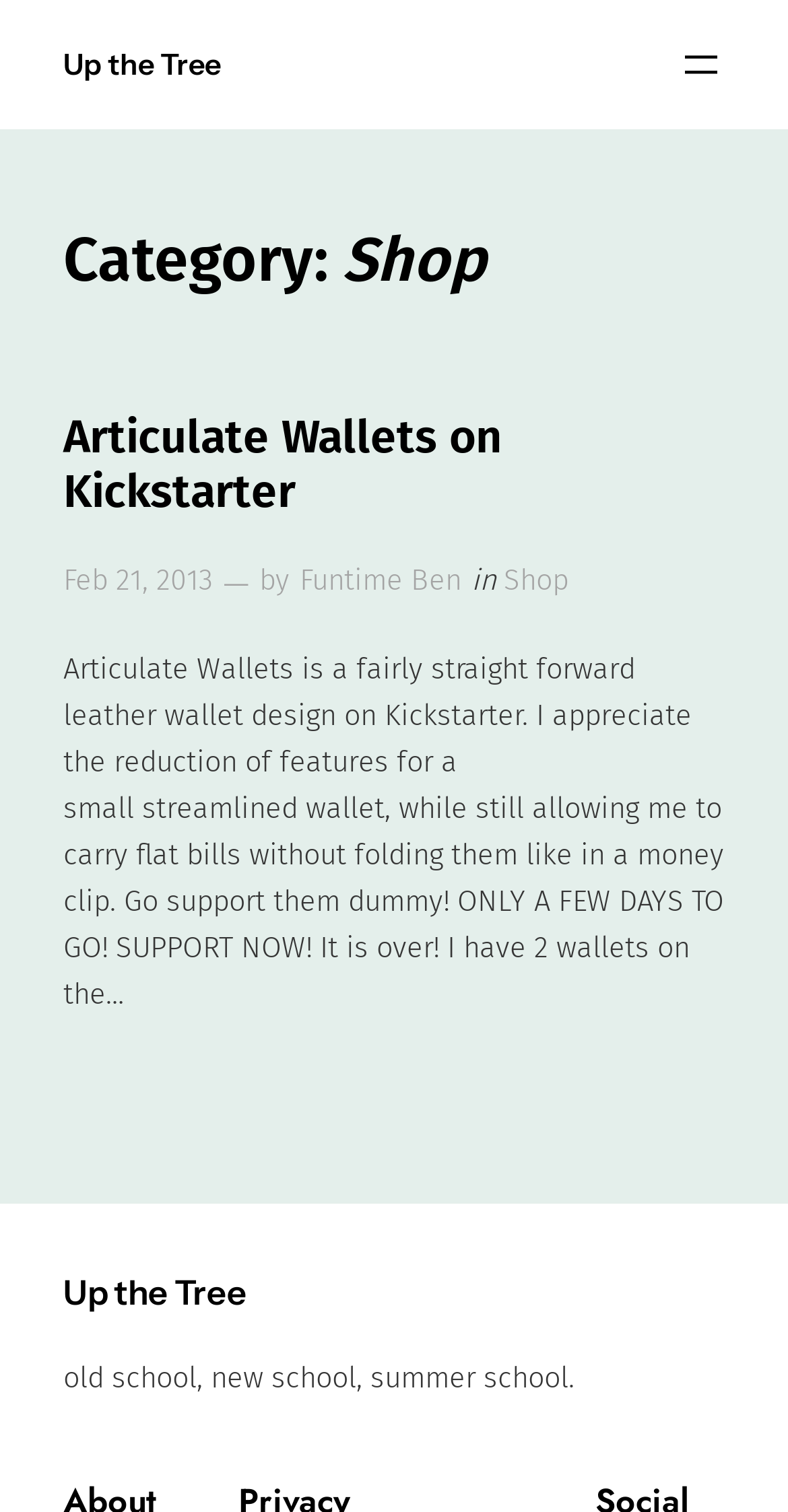Utilize the information from the image to answer the question in detail:
What is the current status of the Kickstarter project?

I found a static text element with the text 'It is over! I have 2 wallets on the…', which suggests that the Kickstarter project is no longer active.